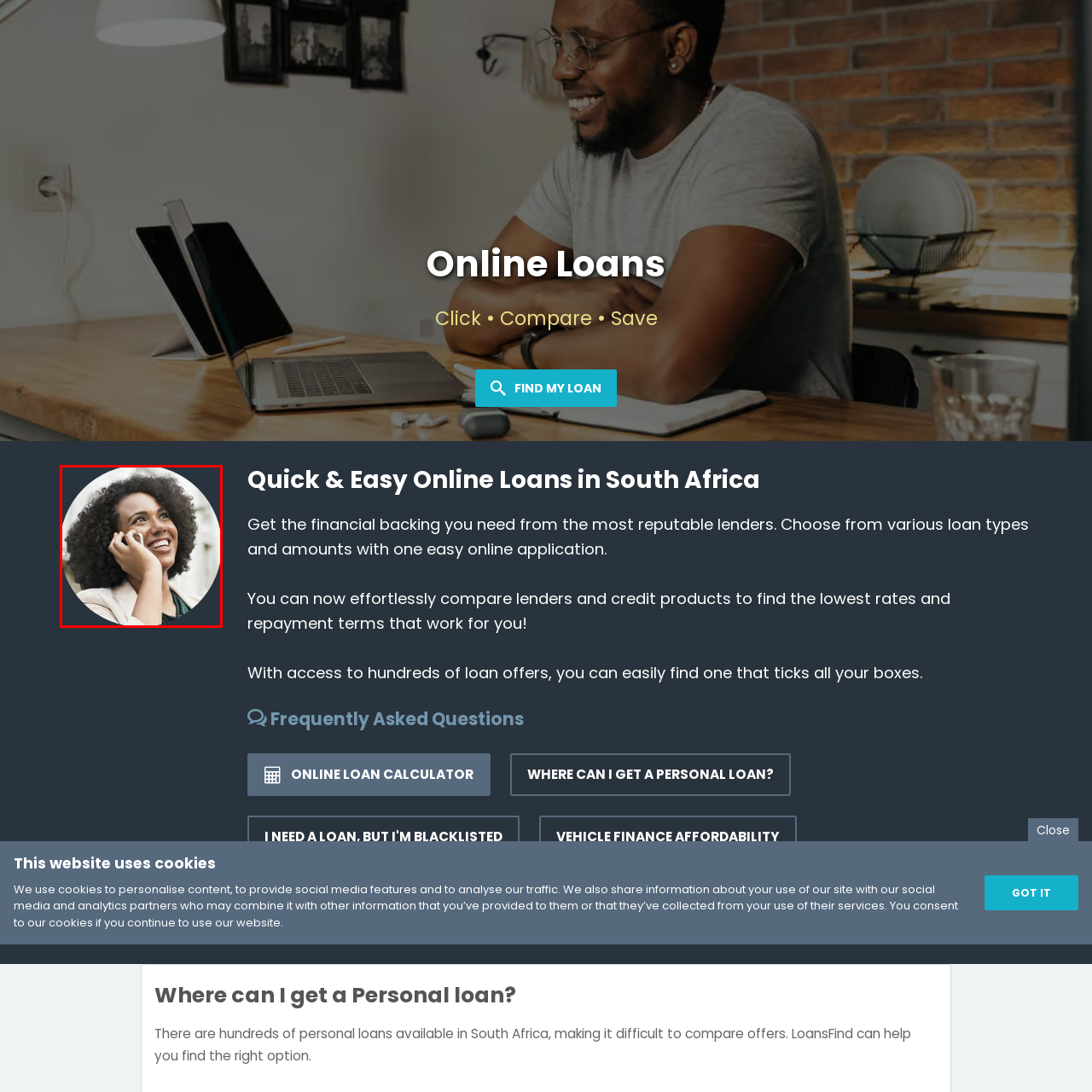View the image inside the red-bordered box and answer the given question using a single word or phrase:
What is the woman doing in the image?

Speaking on her smartphone